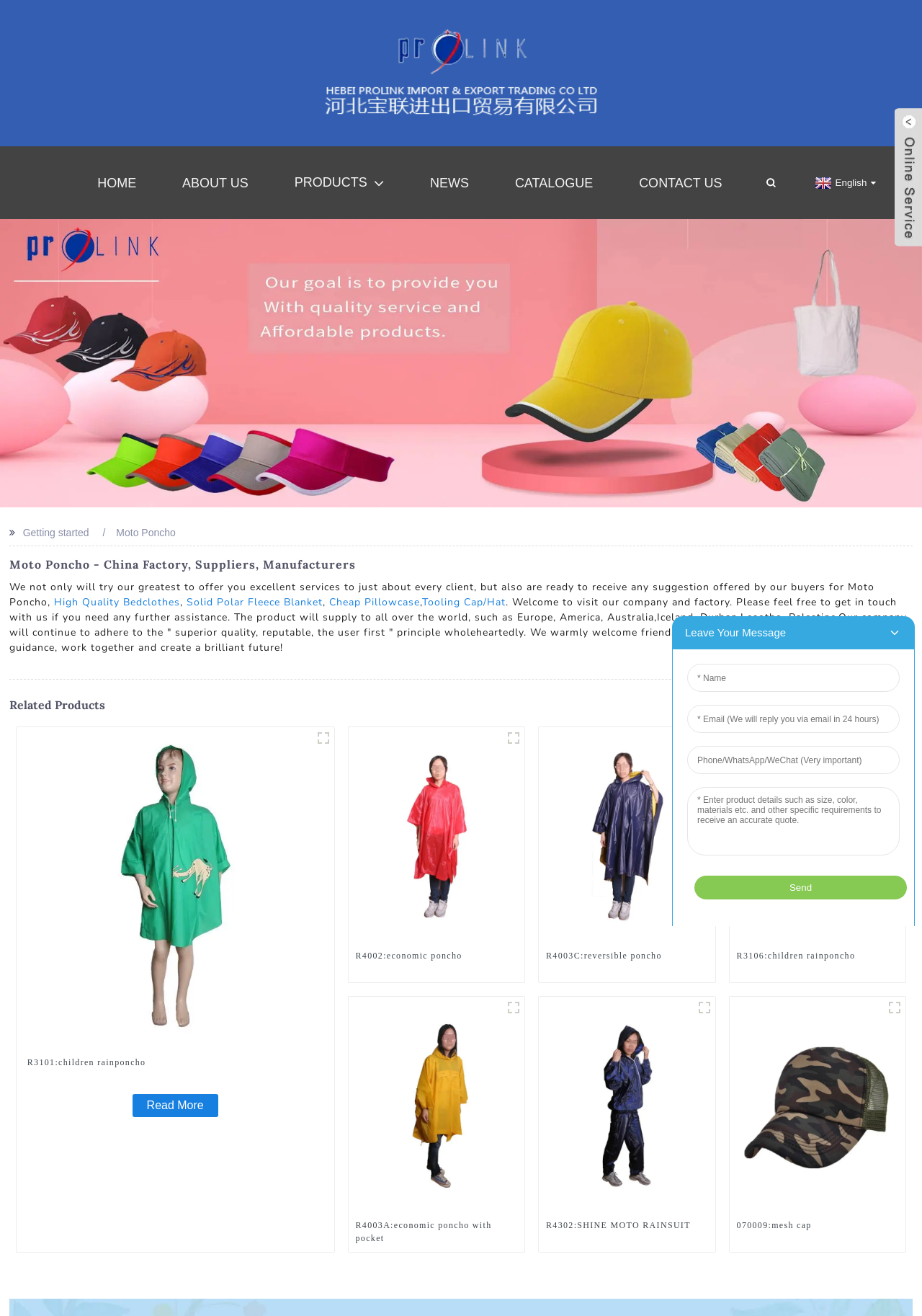Find the bounding box of the web element that fits this description: "title="R3106:children rainponcho"".

[0.791, 0.63, 0.982, 0.639]